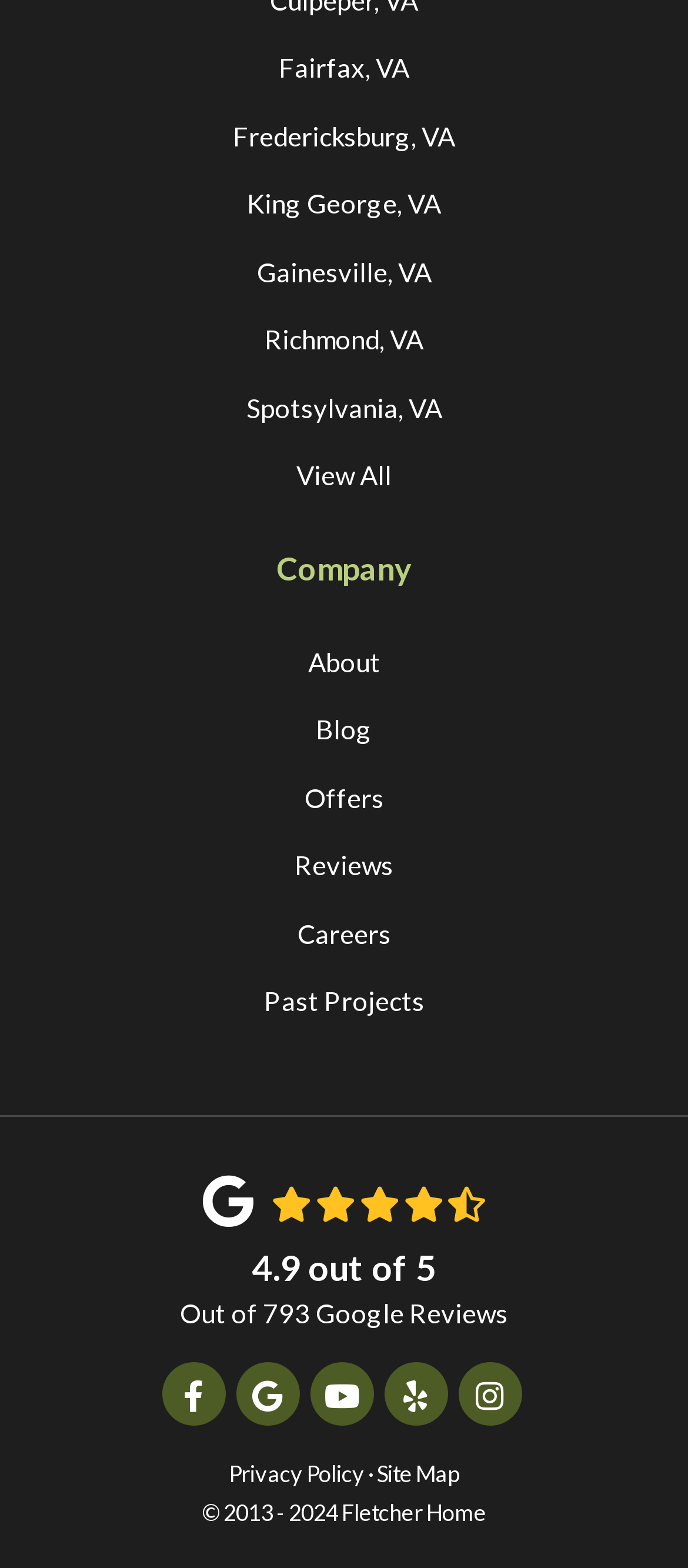What is the company name?
From the details in the image, provide a complete and detailed answer to the question.

I found the static text '© 2013 - 2024 Fletcher Home' at the bottom of the page, which indicates the company name.